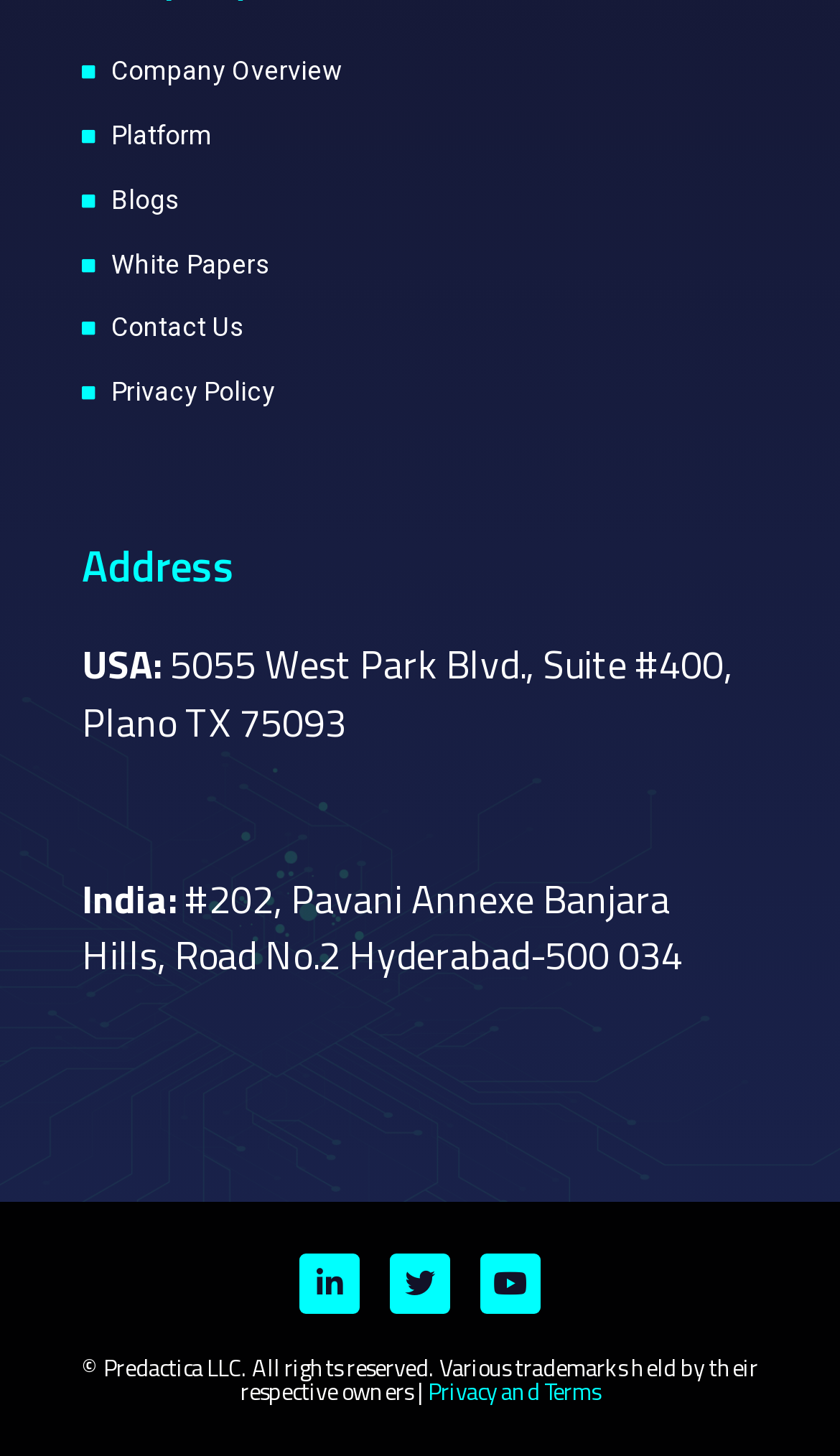Refer to the image and offer a detailed explanation in response to the question: How many social media links are there?

I counted the number of social media links at the bottom of the webpage, which are Linkedin, Twitter, and Youtube.